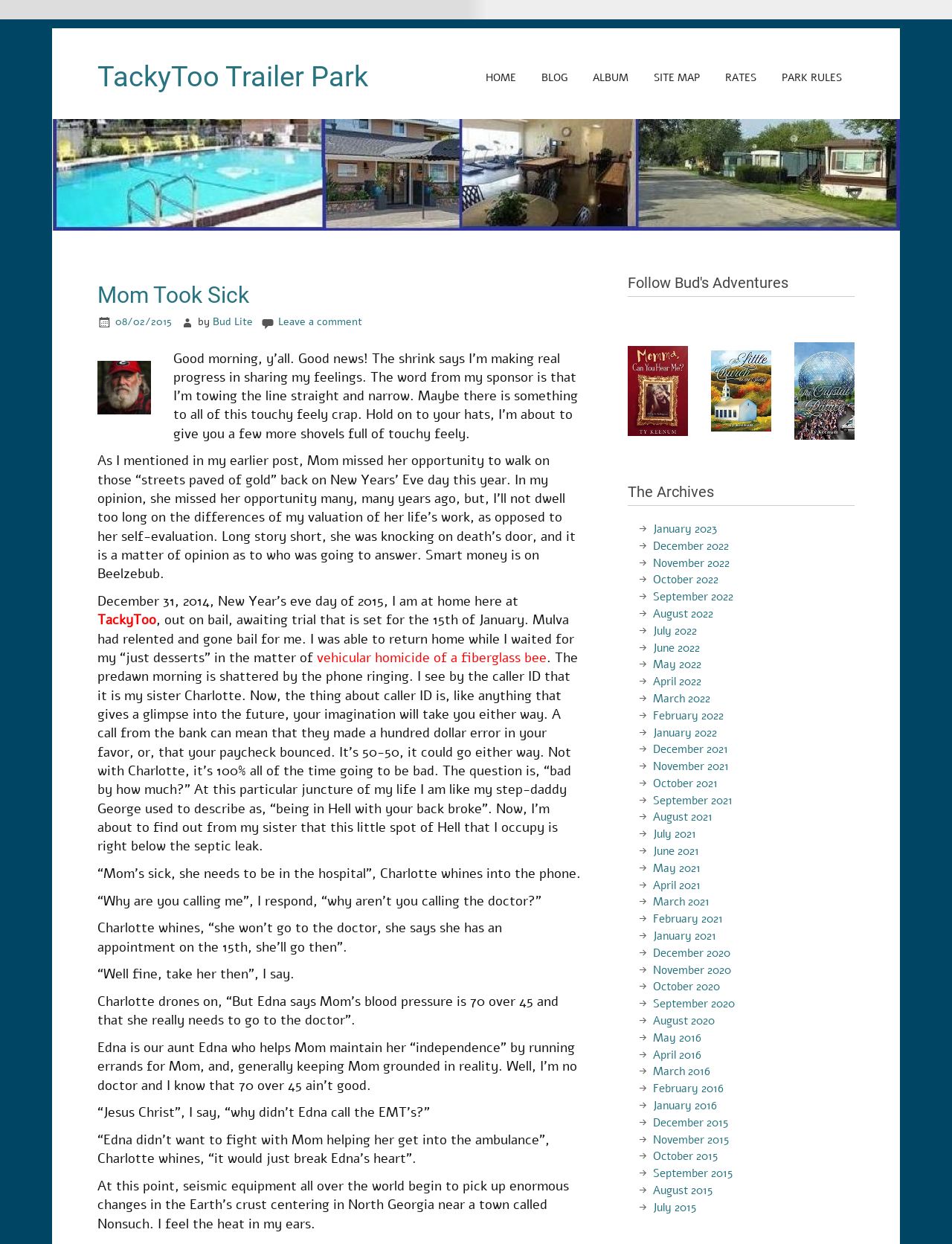Determine the coordinates of the bounding box that should be clicked to complete the instruction: "Follow Bud's Adventures". The coordinates should be represented by four float numbers between 0 and 1: [left, top, right, bottom].

[0.659, 0.222, 0.898, 0.239]